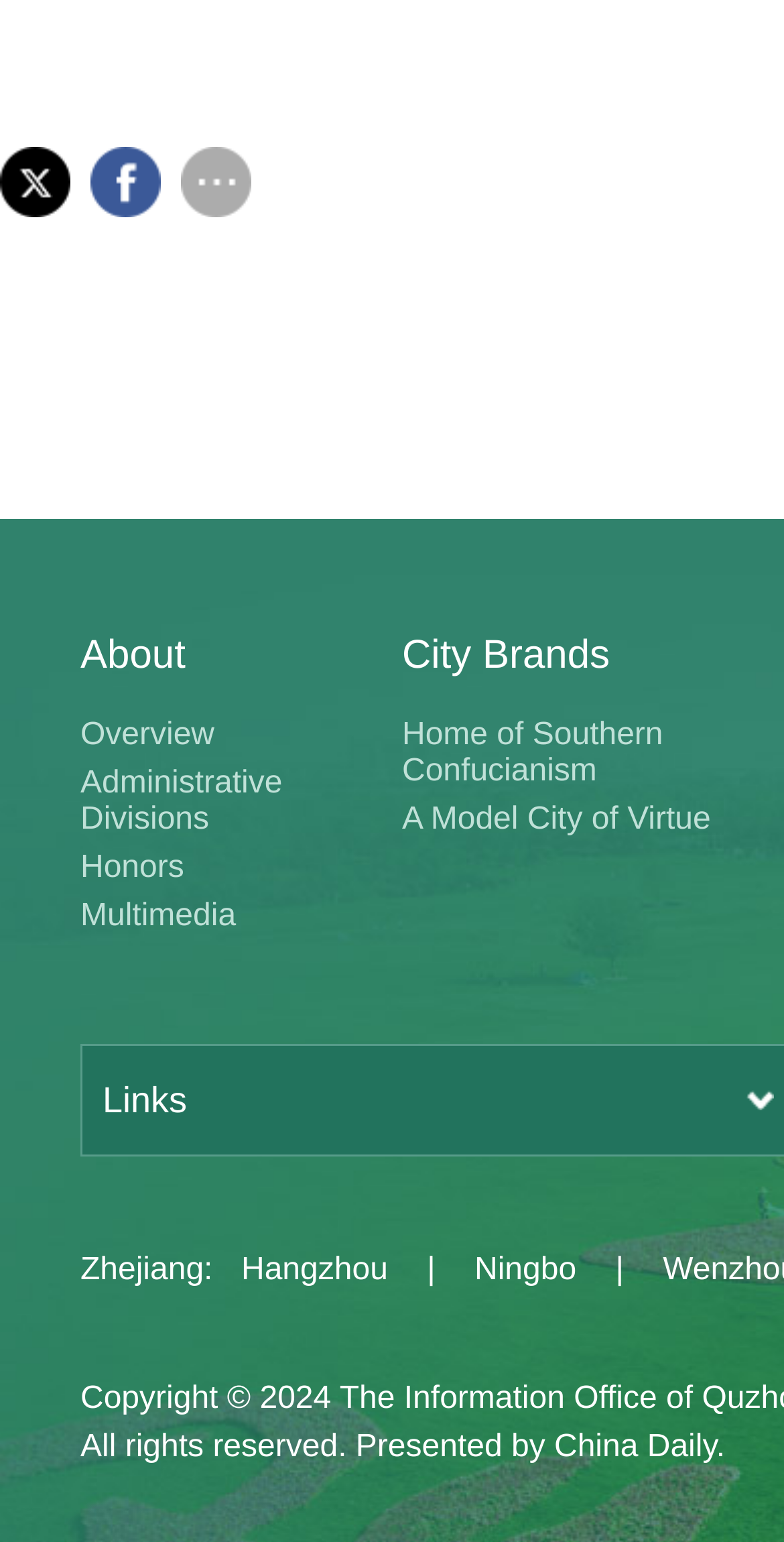Answer the question with a single word or phrase: 
How many links are there in the emphasis element?

1